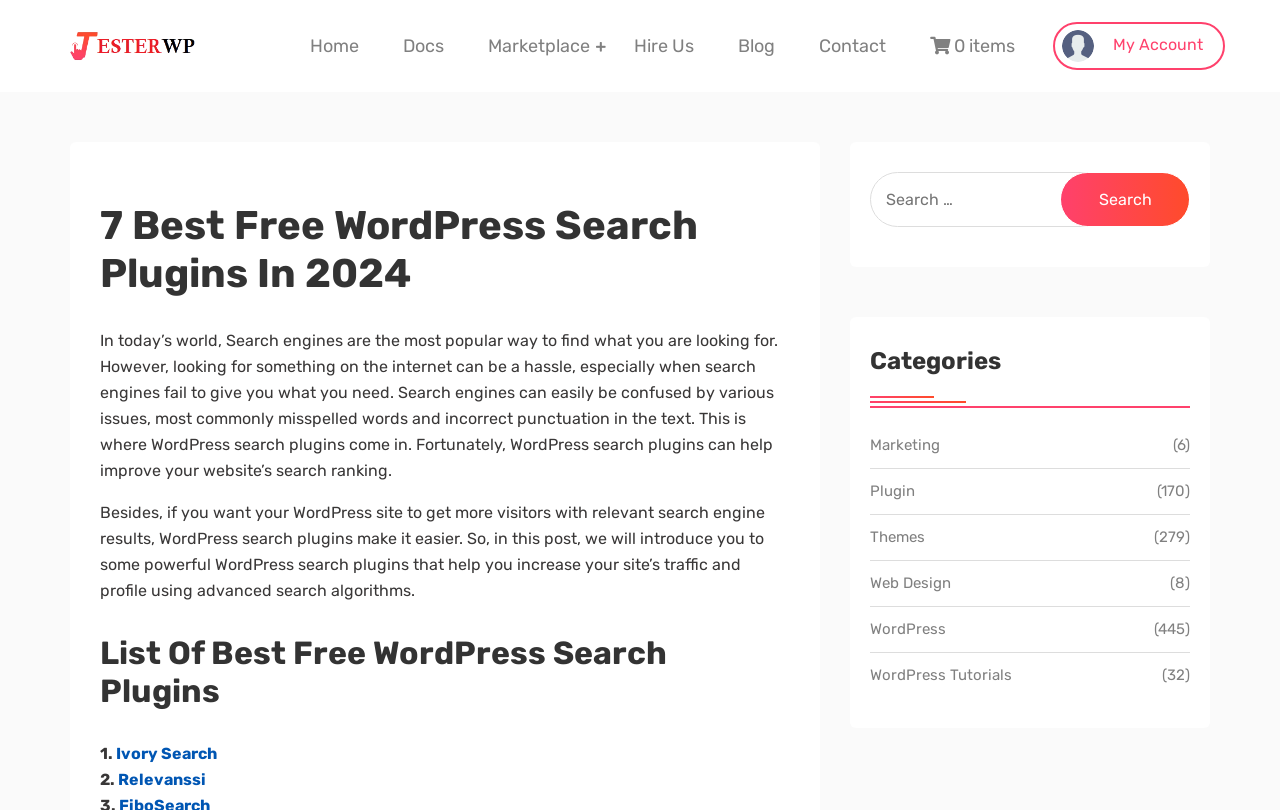Reply to the question with a brief word or phrase: What is the purpose of WordPress search plugins?

Improve website search ranking